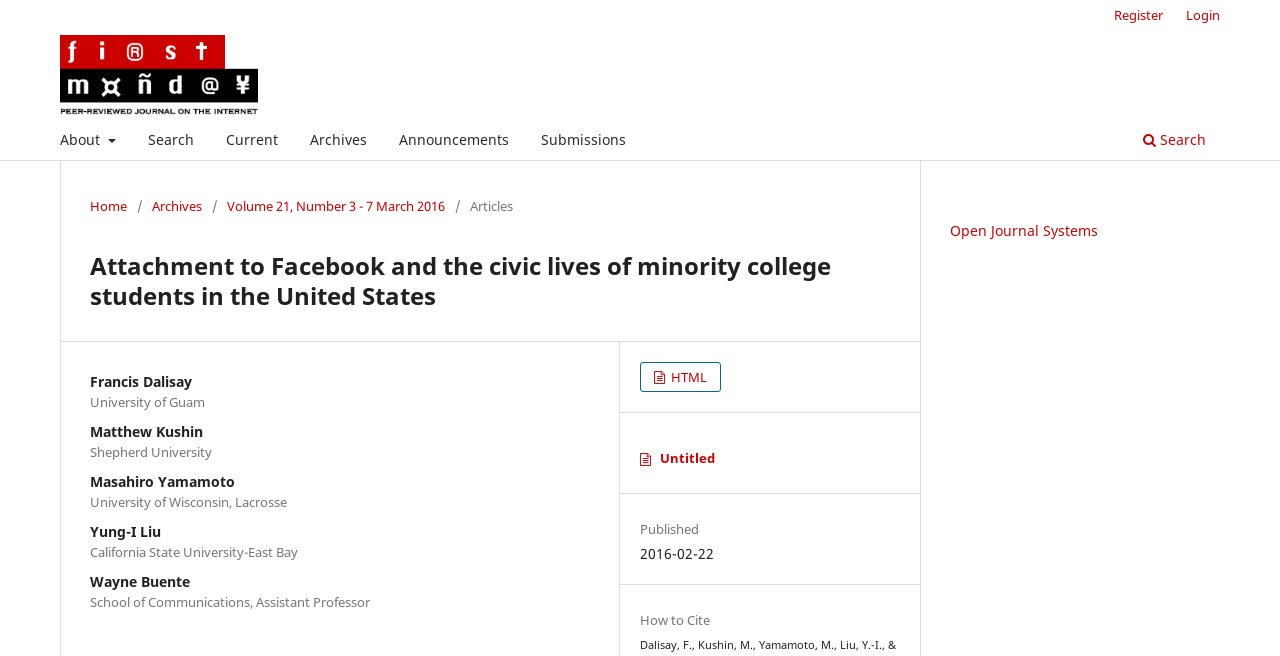Identify the bounding box coordinates of the specific part of the webpage to click to complete this instruction: "View the current issue".

[0.171, 0.19, 0.222, 0.244]